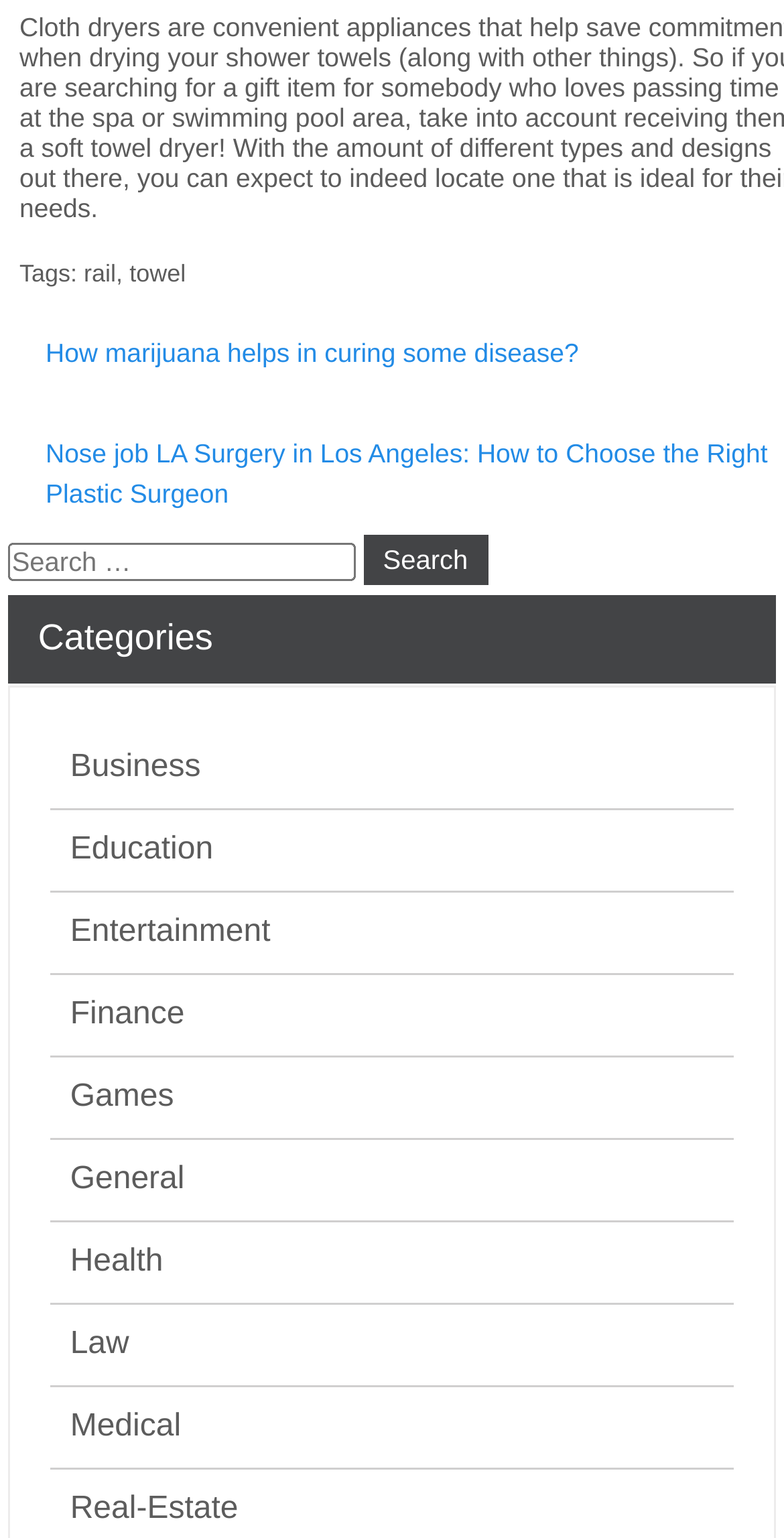Reply to the question with a brief word or phrase: What is the purpose of the search box?

To search for posts